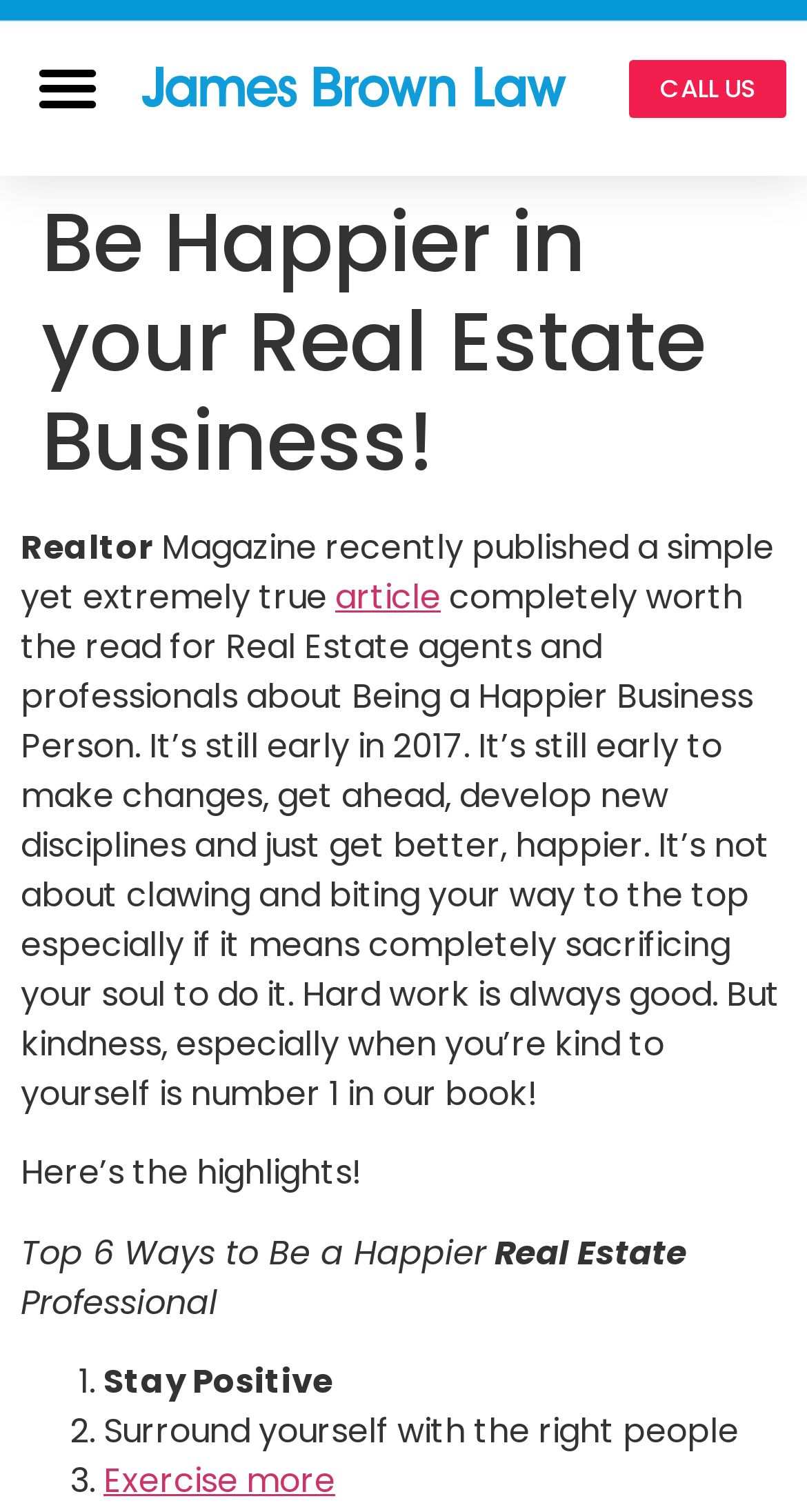Determine the primary headline of the webpage.

Be Happier in your Real Estate Business!